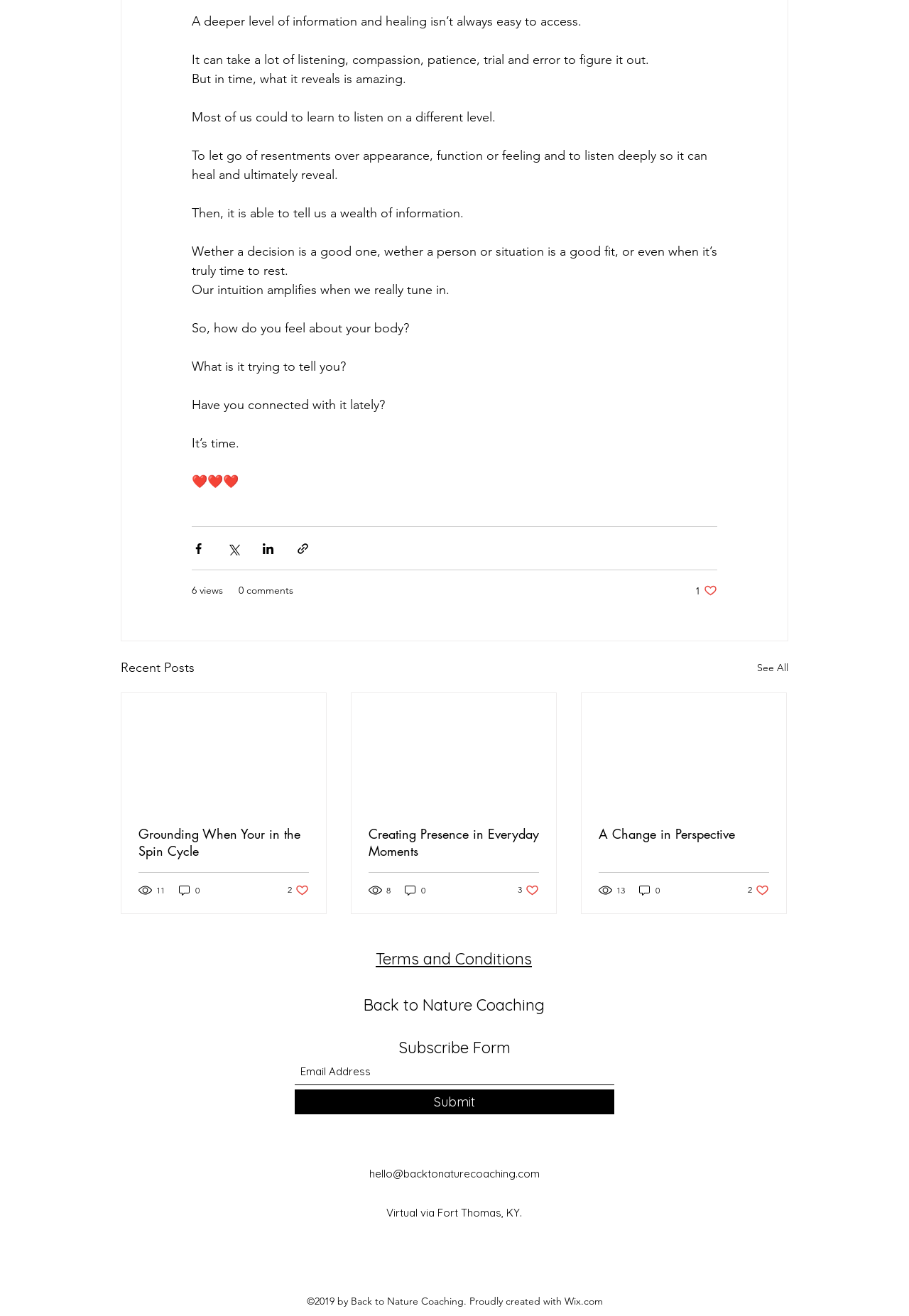Using the element description: "Contact", determine the bounding box coordinates for the specified UI element. The coordinates should be four float numbers between 0 and 1, [left, top, right, bottom].

None